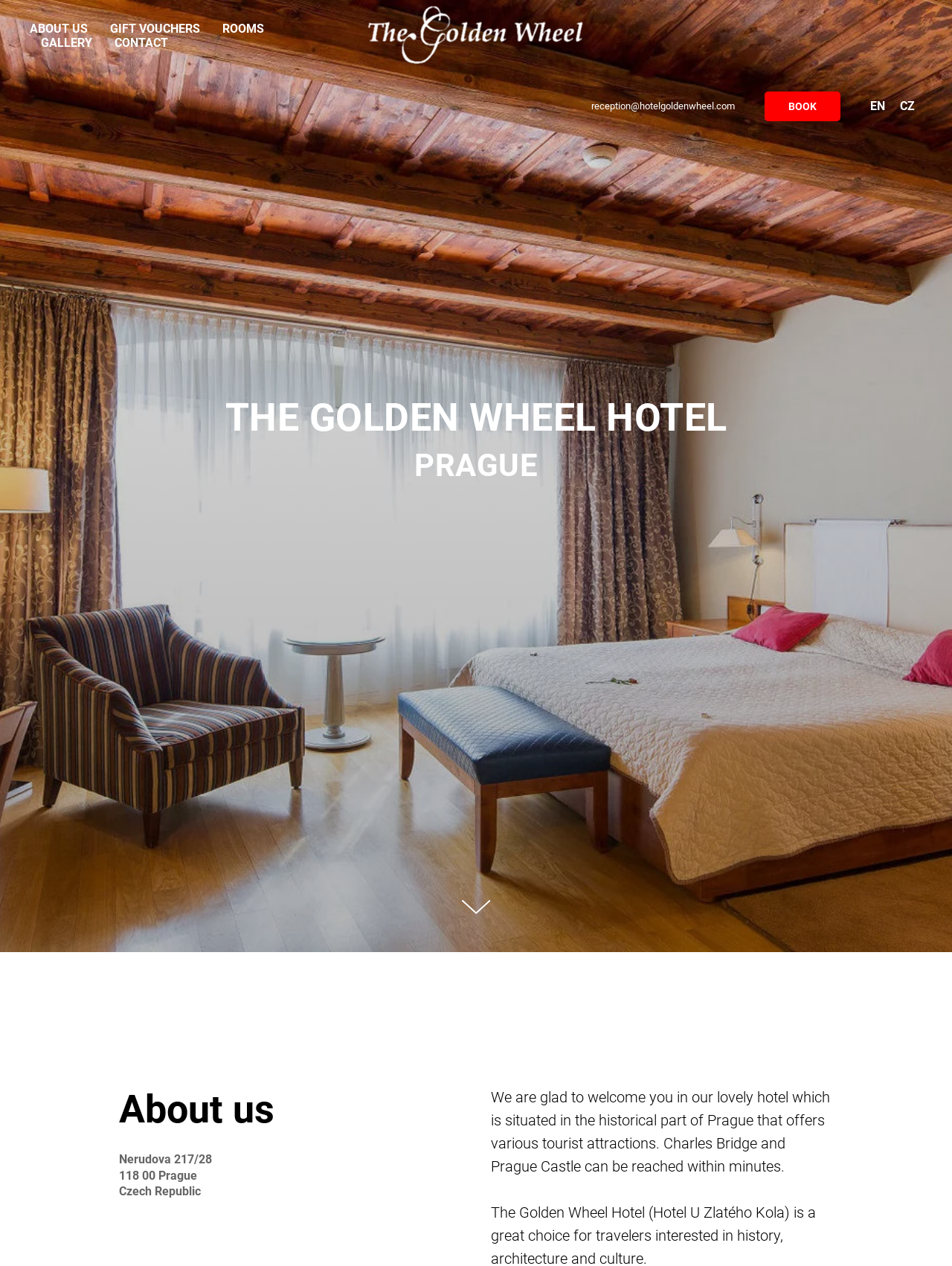Locate the UI element that matches the description About us in the webpage screenshot. Return the bounding box coordinates in the format (top-left x, top-left y, bottom-right x, bottom-right y), with values ranging from 0 to 1.

[0.031, 0.017, 0.092, 0.028]